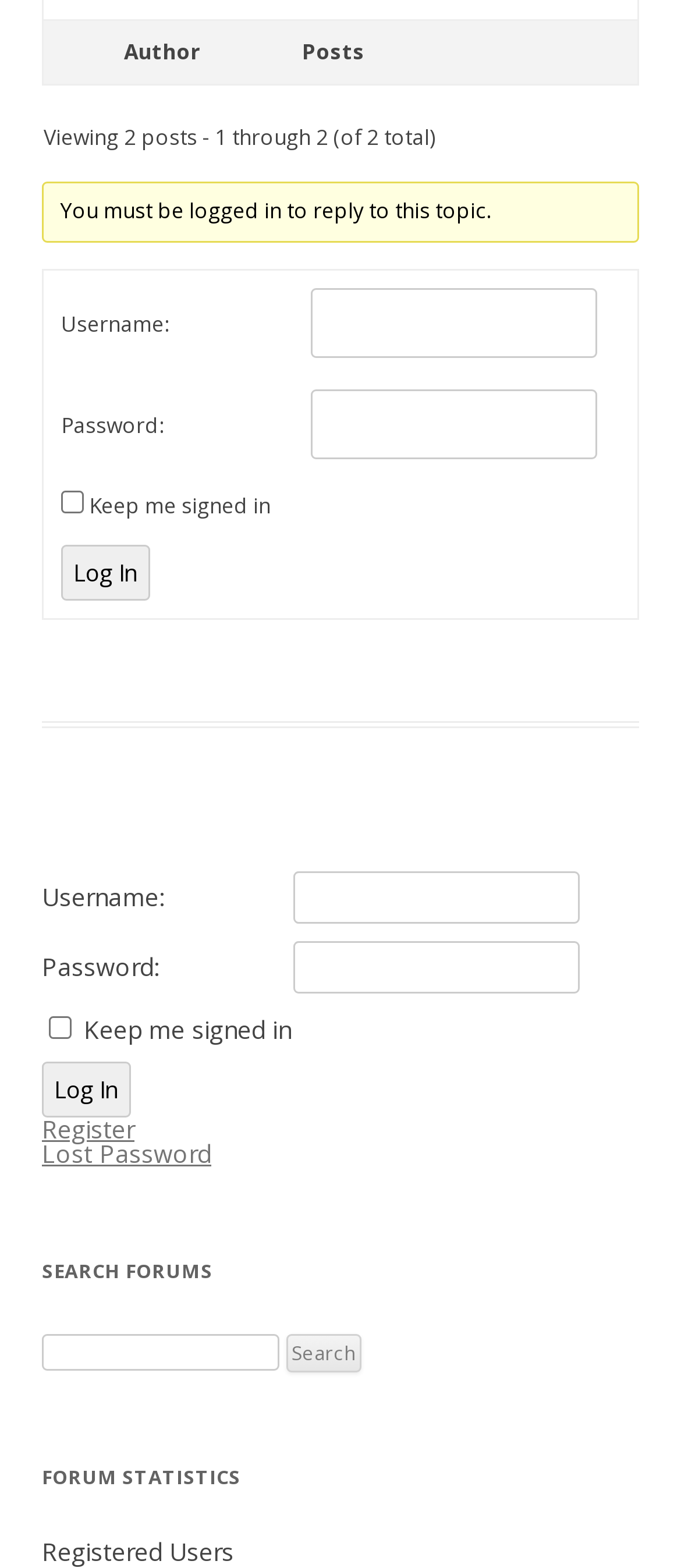Please identify the bounding box coordinates of the element I need to click to follow this instruction: "Check Keep me signed in".

[0.09, 0.313, 0.123, 0.328]